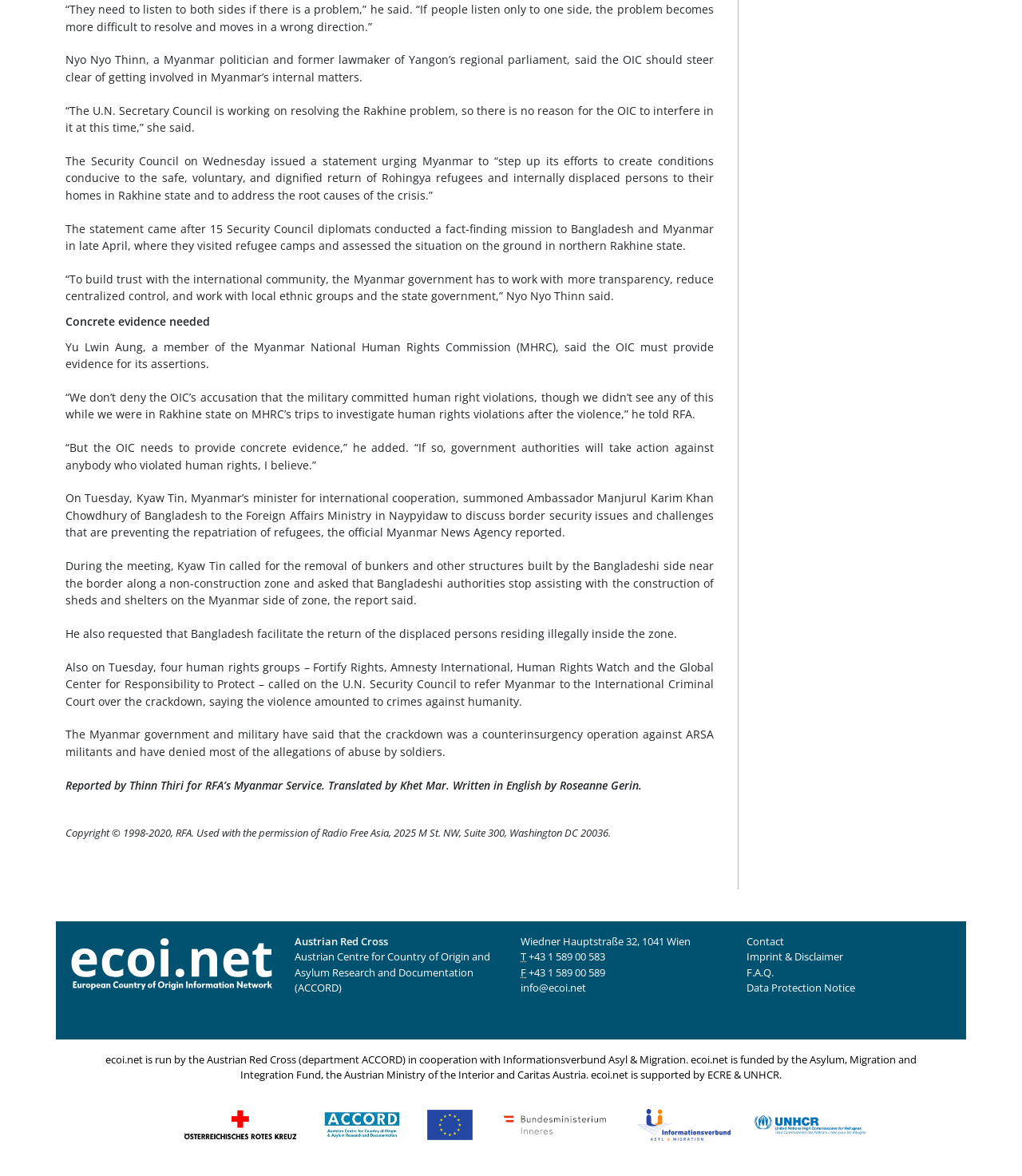Please determine the bounding box coordinates of the area that needs to be clicked to complete this task: 'view FAQ'. The coordinates must be four float numbers between 0 and 1, formatted as [left, top, right, bottom].

[0.73, 0.821, 0.757, 0.833]